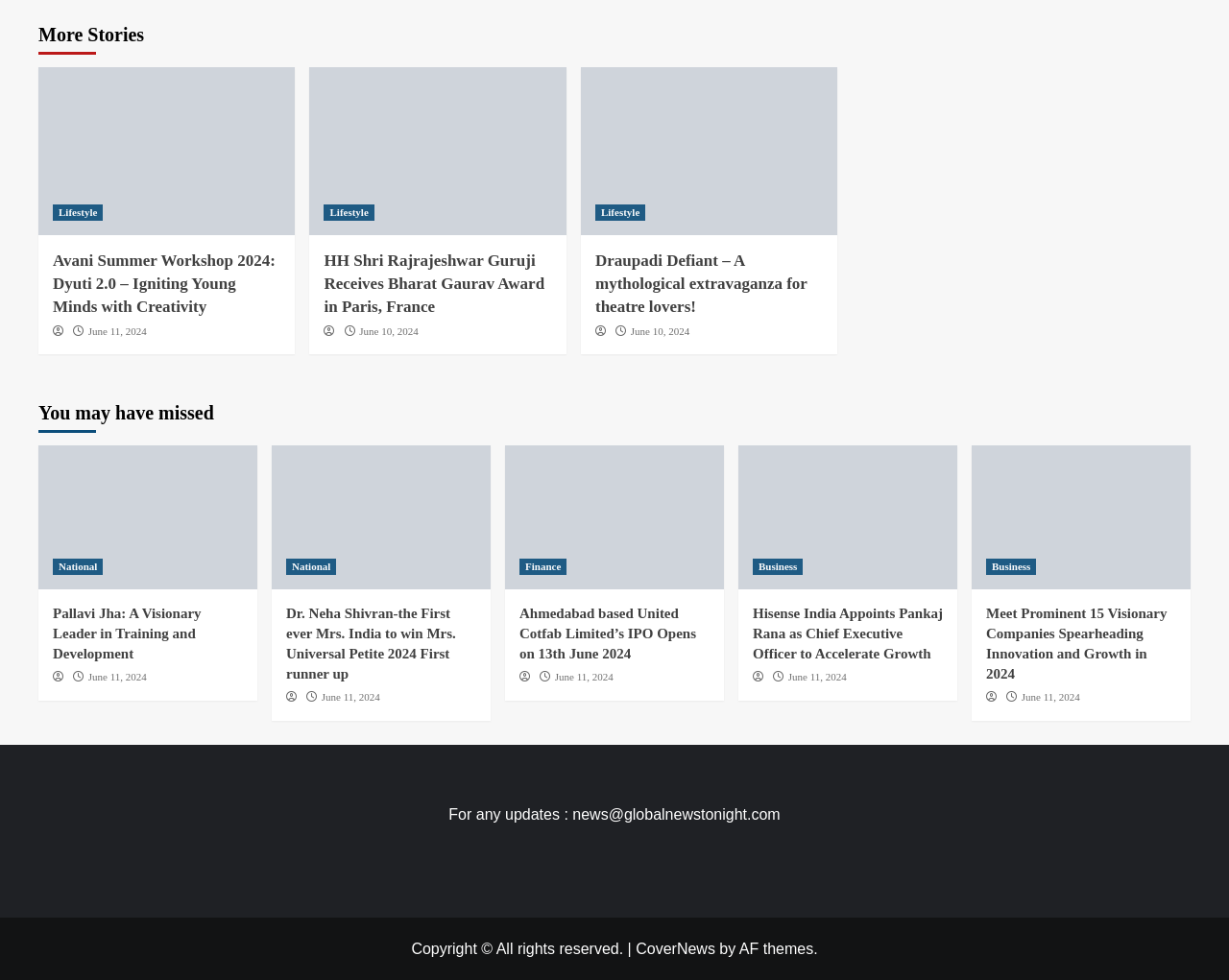Indicate the bounding box coordinates of the element that needs to be clicked to satisfy the following instruction: "View the 'Lifestyle' category". The coordinates should be four float numbers between 0 and 1, i.e., [left, top, right, bottom].

[0.043, 0.209, 0.084, 0.226]